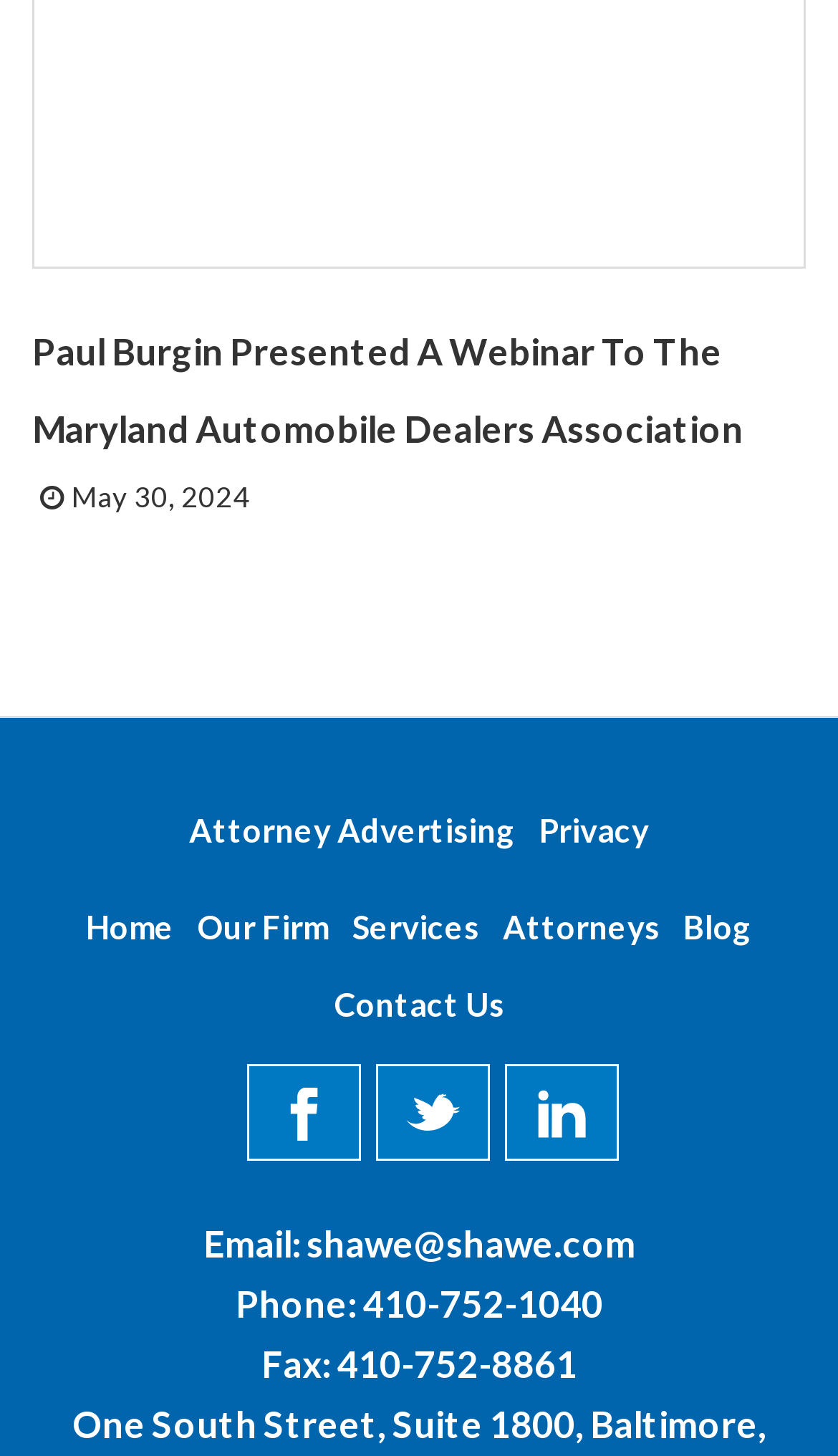Locate the bounding box coordinates of the clickable part needed for the task: "Click on the 'Home' link".

[0.092, 0.612, 0.218, 0.664]